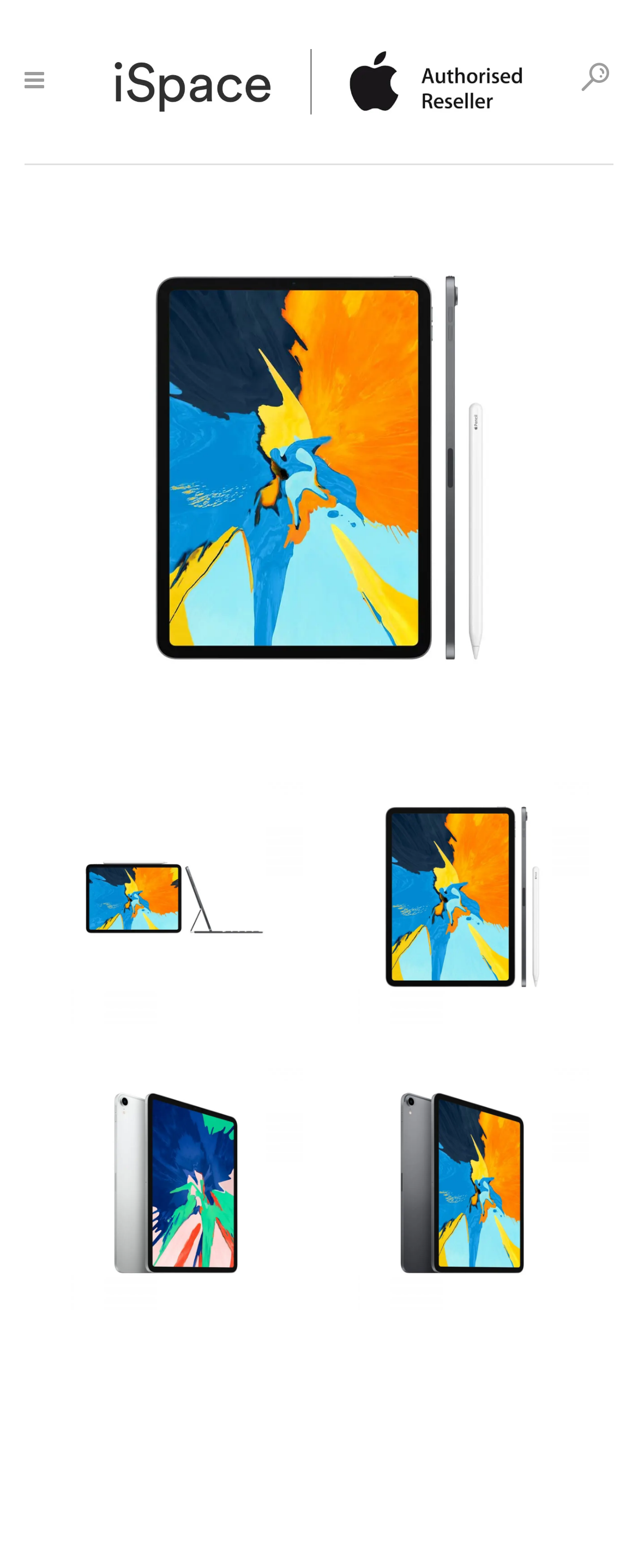Locate the bounding box of the UI element described by: "aria-label="Search"" in the given webpage screenshot.

None